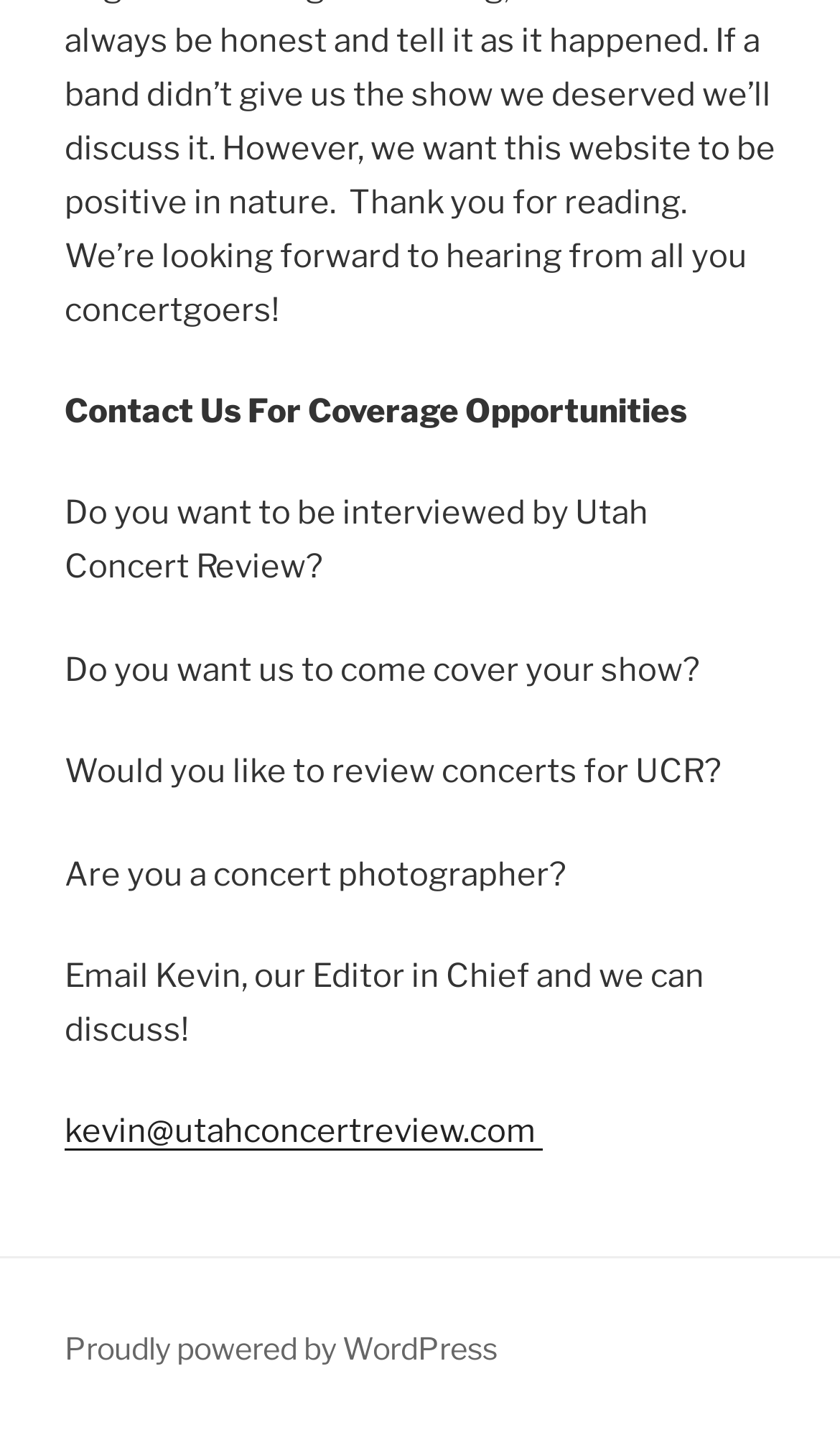Please provide a comprehensive response to the question based on the details in the image: What is the platform used to power the website?

The platform used to power the website can be determined by looking at the text 'Proudly powered by WordPress' at the bottom of the webpage.